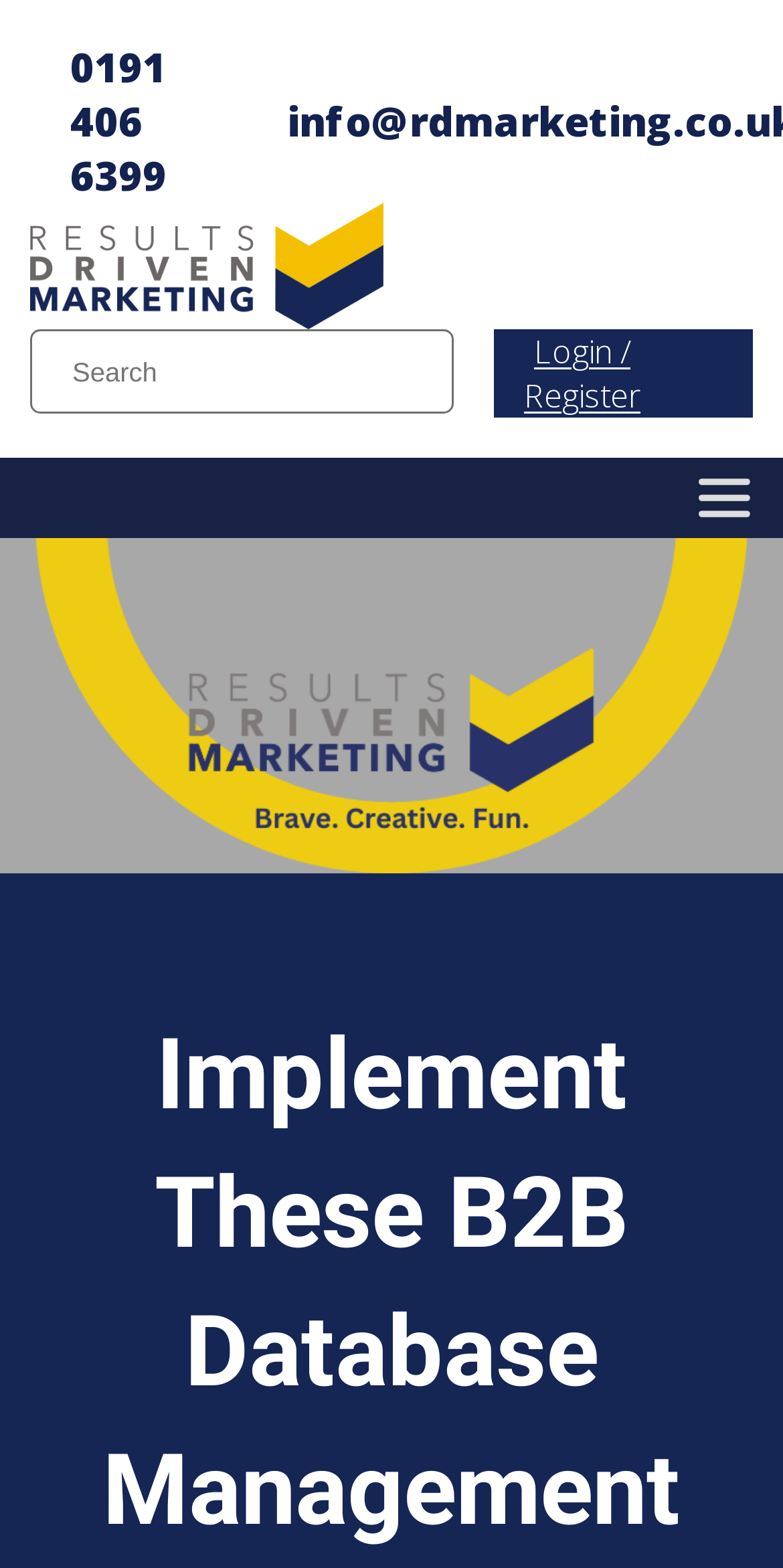Based on the element description: "Login / Register", identify the UI element and provide its bounding box coordinates. Use four float numbers between 0 and 1, [left, top, right, bottom].

[0.631, 0.21, 0.962, 0.266]